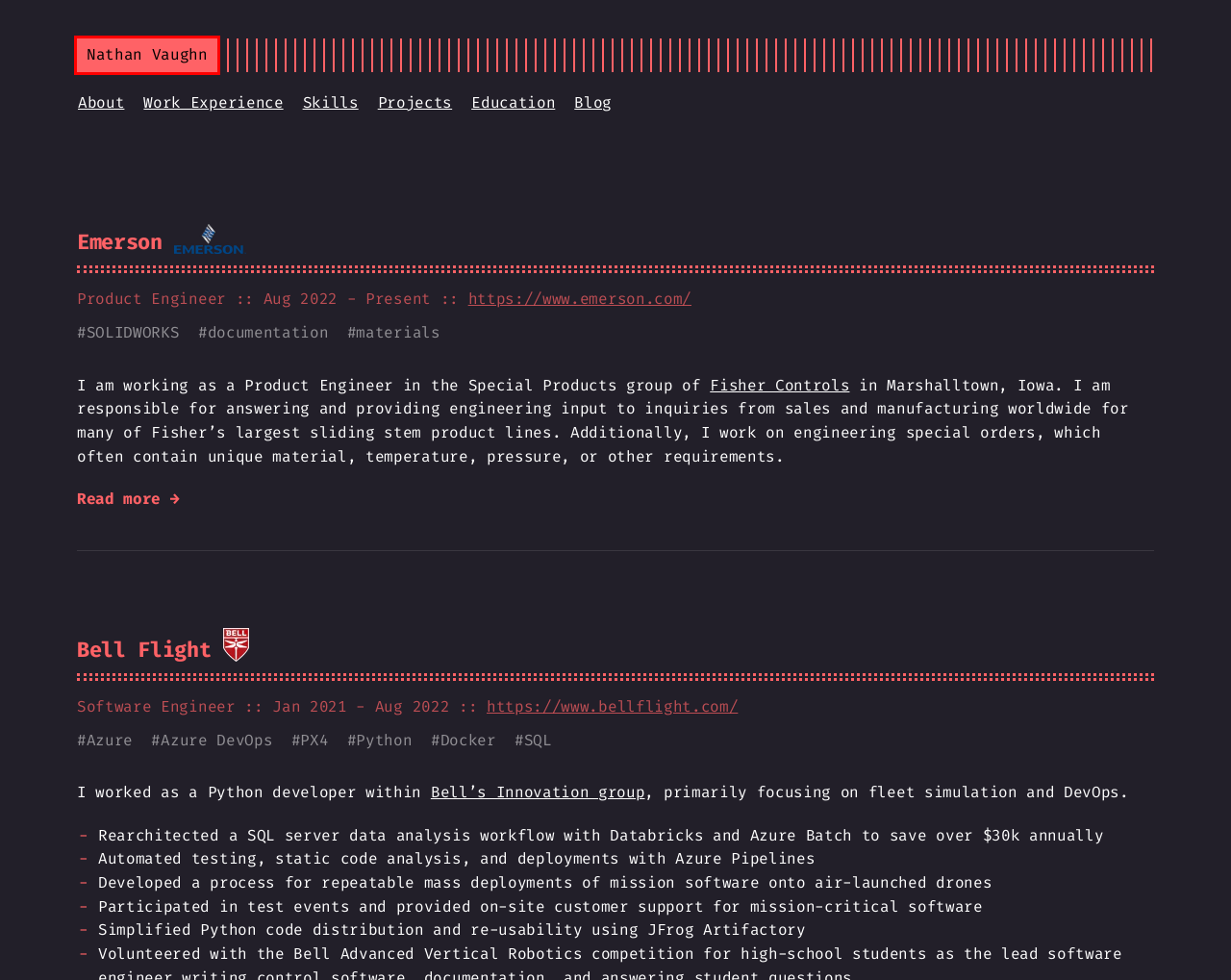Examine the screenshot of a webpage with a red bounding box around a specific UI element. Identify which webpage description best matches the new webpage that appears after clicking the element in the red bounding box. Here are the candidates:
A. PX4 :: Nathan Vaughn
B. Emerson Global | Emerson
C. Nathan Vaughn
D. Documentation :: Nathan Vaughn
E. Fisher | Emerson US
F. Azure :: Nathan Vaughn
G. SOLIDWORKS :: Nathan Vaughn
H. Materials :: Nathan Vaughn

C